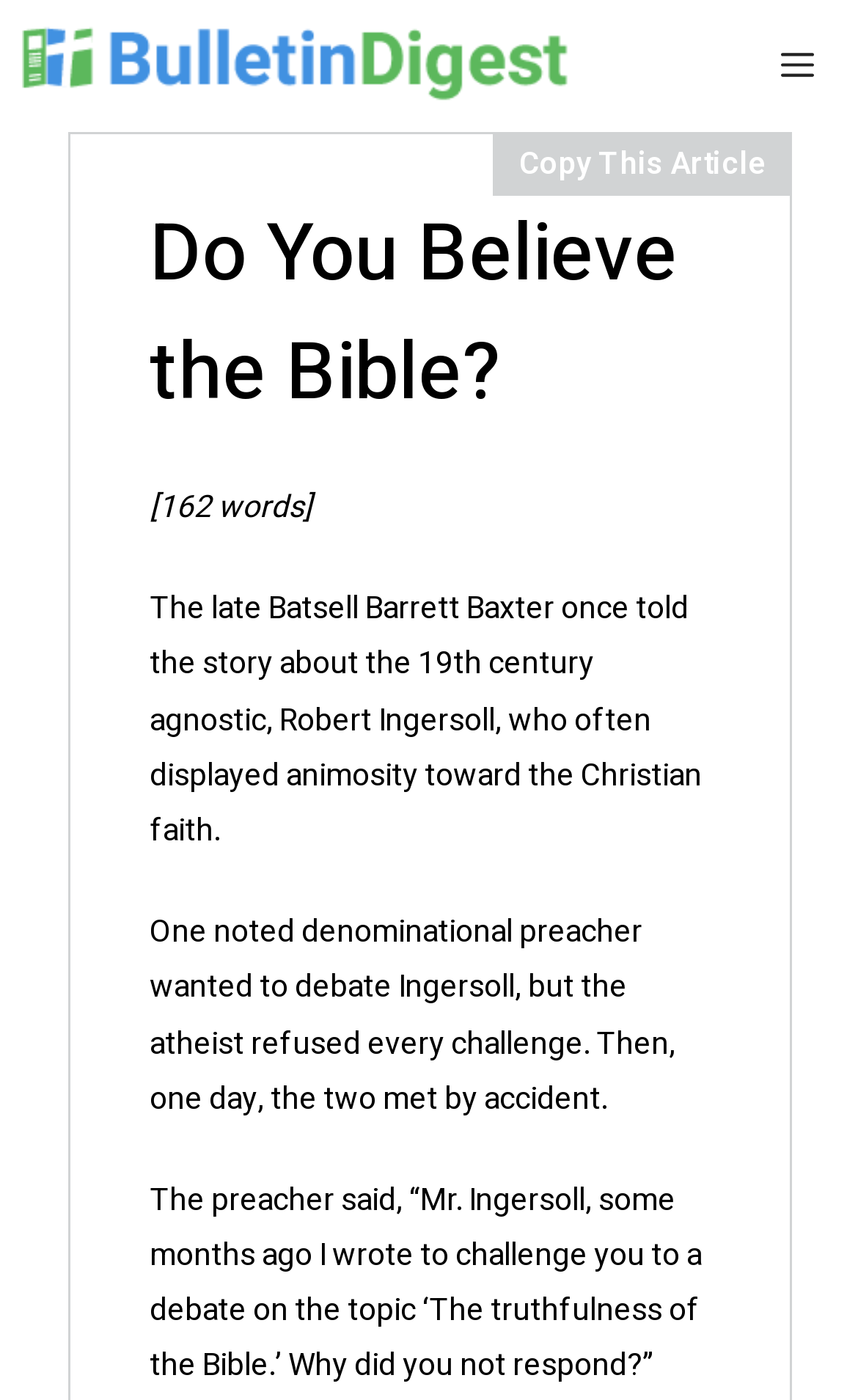Please specify the bounding box coordinates in the format (top-left x, top-left y, bottom-right x, bottom-right y), with all values as floating point numbers between 0 and 1. Identify the bounding box of the UI element described by: title="Bulletin Digest"

[0.026, 0.0, 0.687, 0.094]